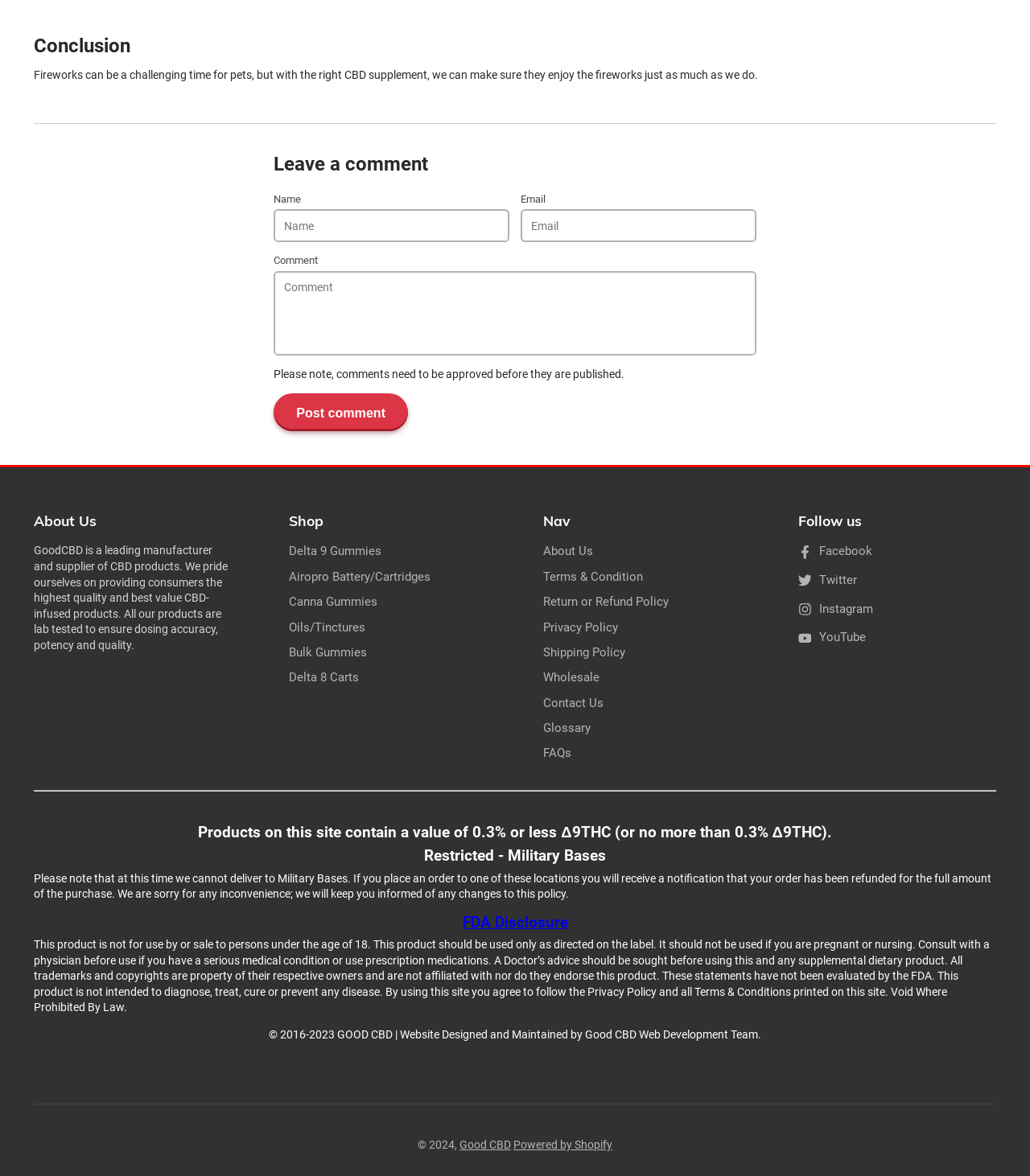Please find the bounding box coordinates of the element that you should click to achieve the following instruction: "Enter email address". The coordinates should be presented as four float numbers between 0 and 1: [left, top, right, bottom].

None